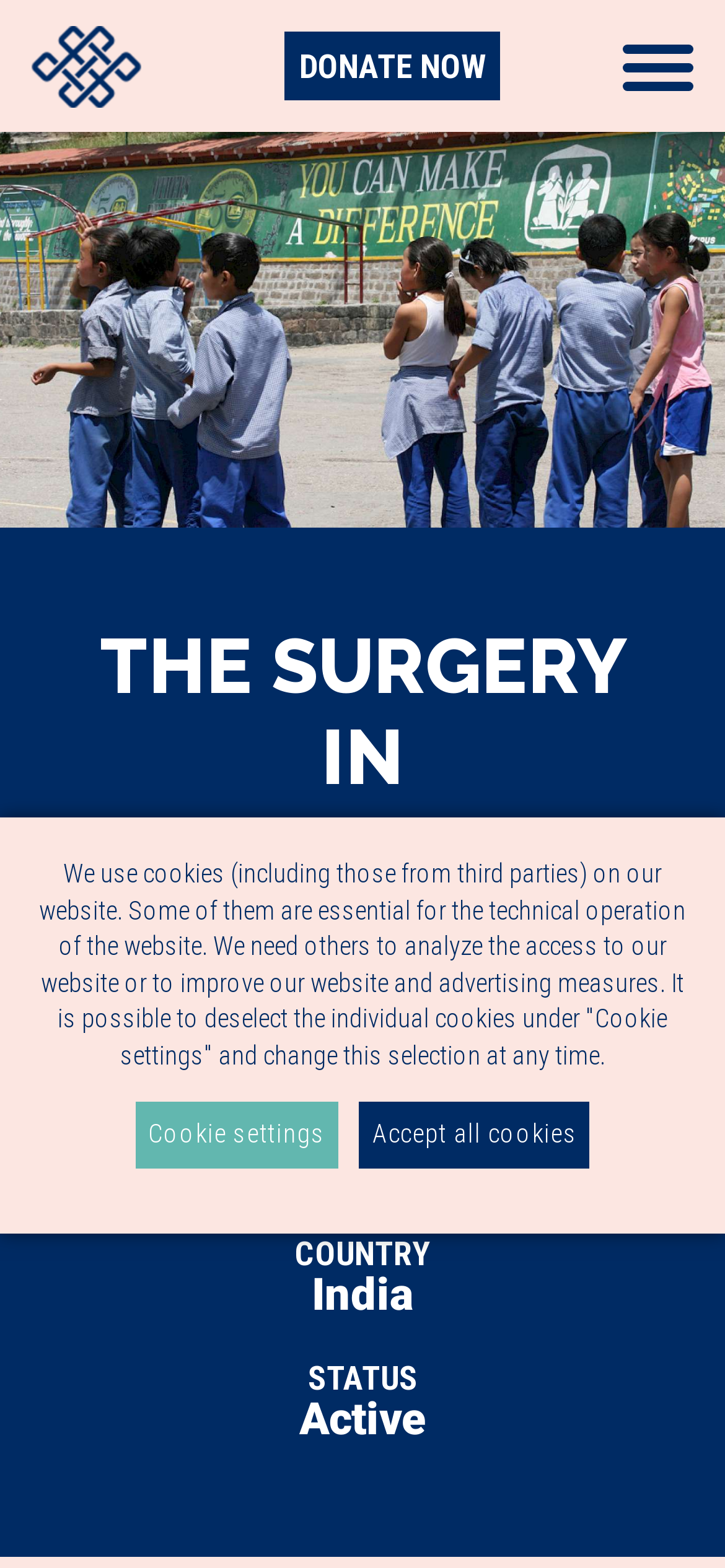What is the name of the organization?
Examine the webpage screenshot and provide an in-depth answer to the question.

The logo at the top left corner of the webpage has the text 'Costa Family Foundation' which indicates that it is the name of the organization.